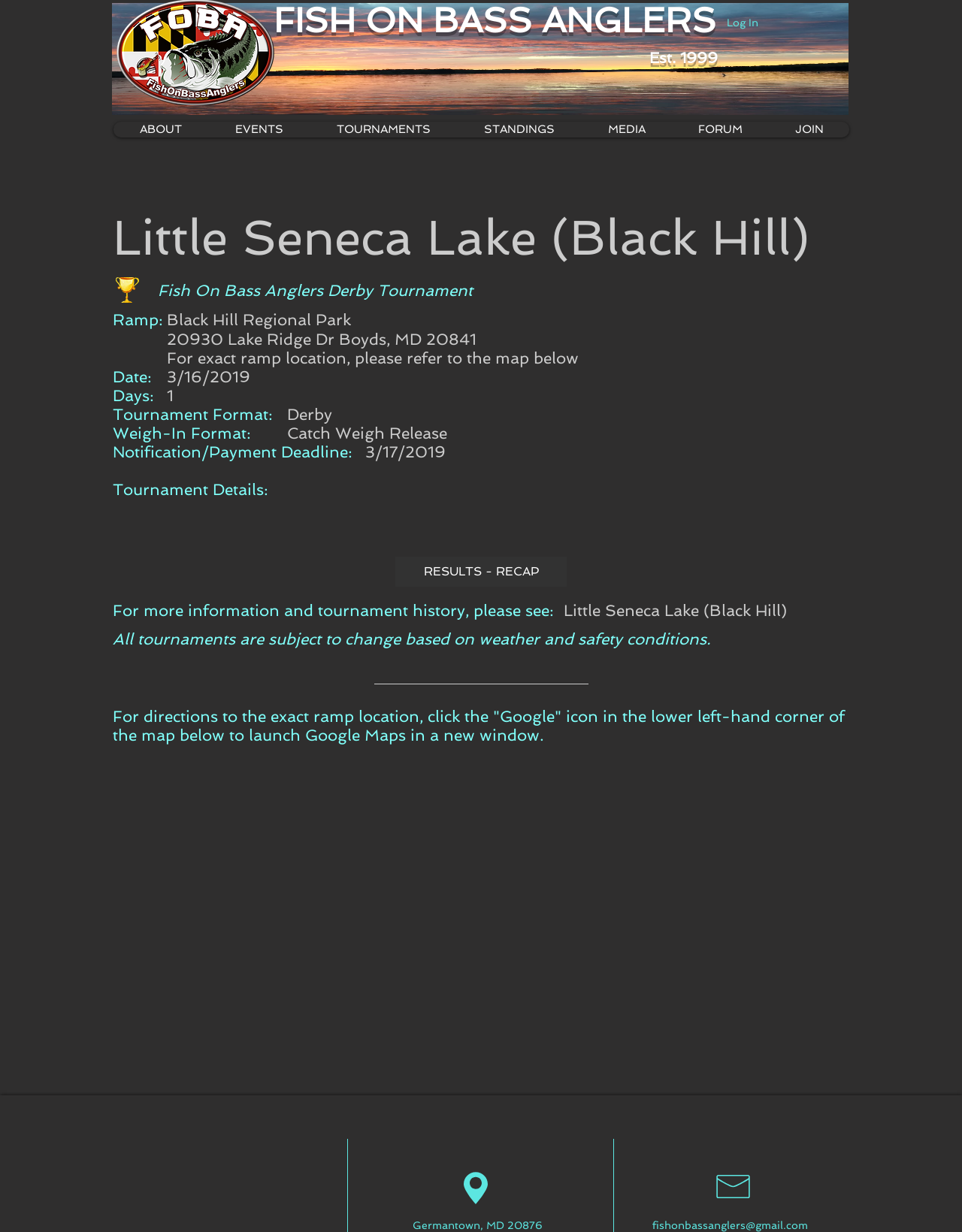Please identify the bounding box coordinates of the area that needs to be clicked to follow this instruction: "Check the tournament details".

[0.411, 0.452, 0.589, 0.476]